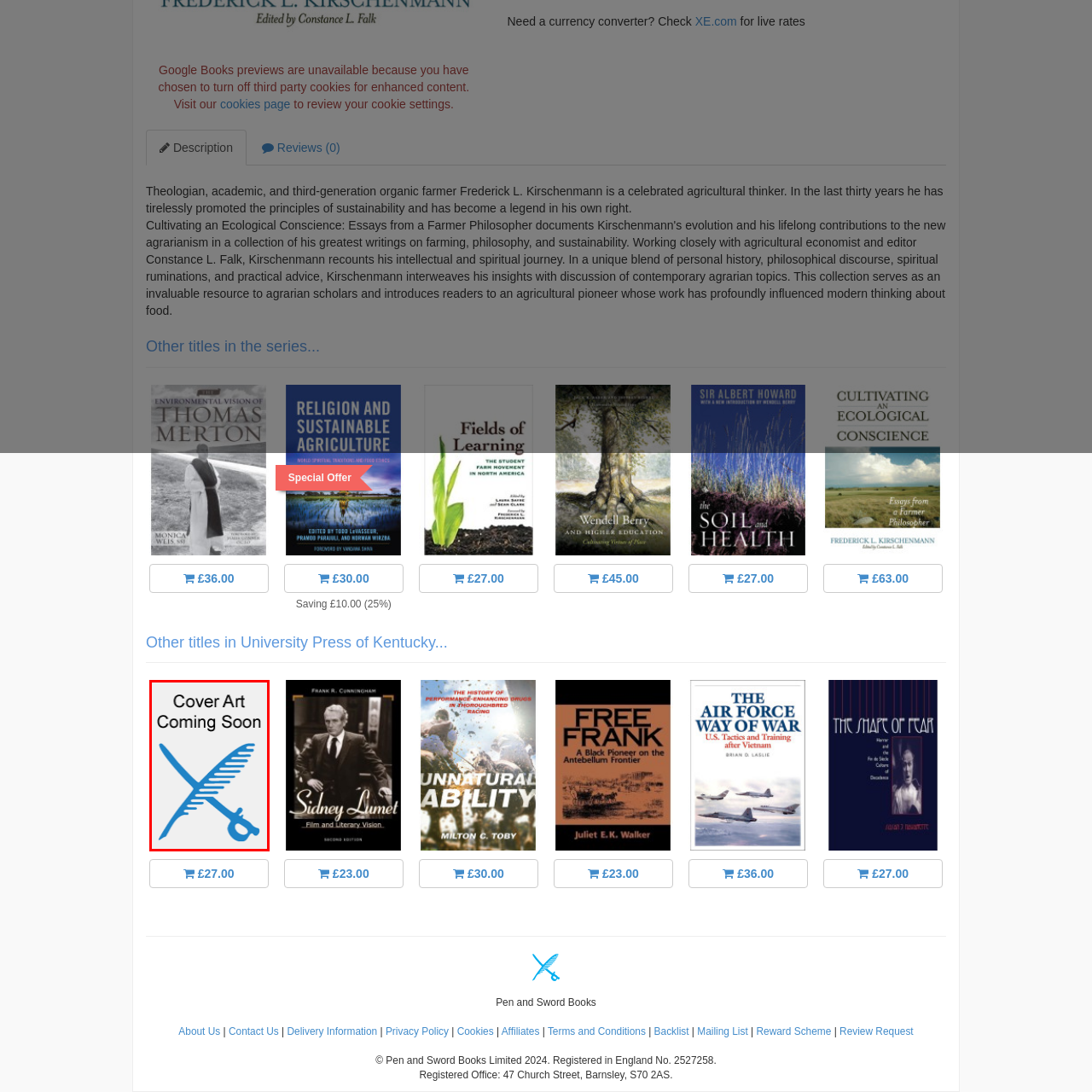What is the focus of the graphic's design?
Review the image area surrounded by the red bounding box and give a detailed answer to the question.

The clean, modern design of the graphic focuses on conveying a sense of readiness for what is to come, while emphasizing the importance of the visual aspect in book presentation.